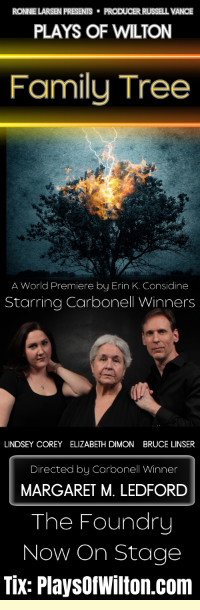Provide your answer in a single word or phrase: 
How many Carbonell Award winners are featured in the image?

Four